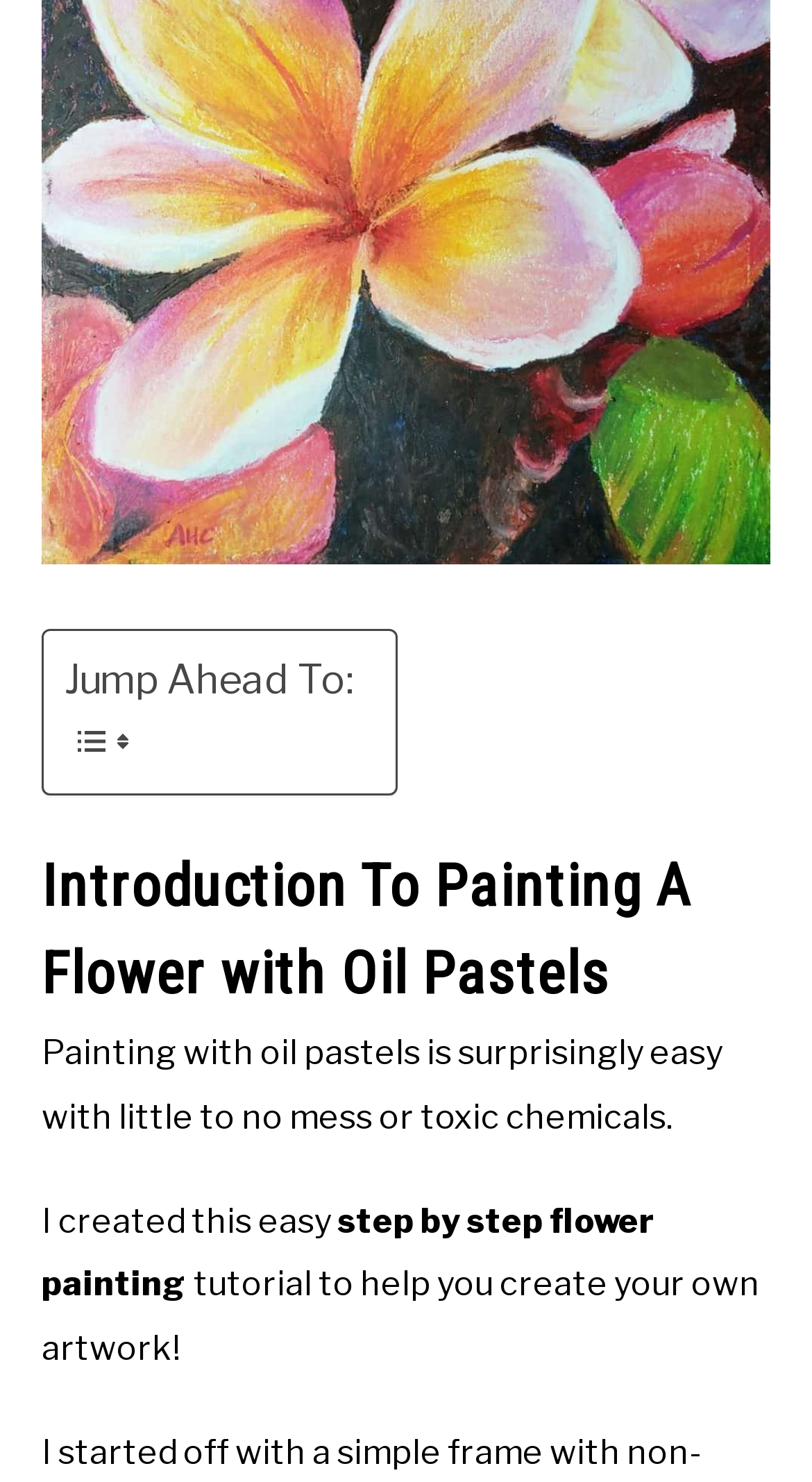Based on the element description More Info, identify the bounding box of the UI element in the given webpage screenshot. The coordinates should be in the format (top-left x, top-left y, bottom-right x, bottom-right y) and must be between 0 and 1.

[0.303, 0.037, 0.697, 0.103]